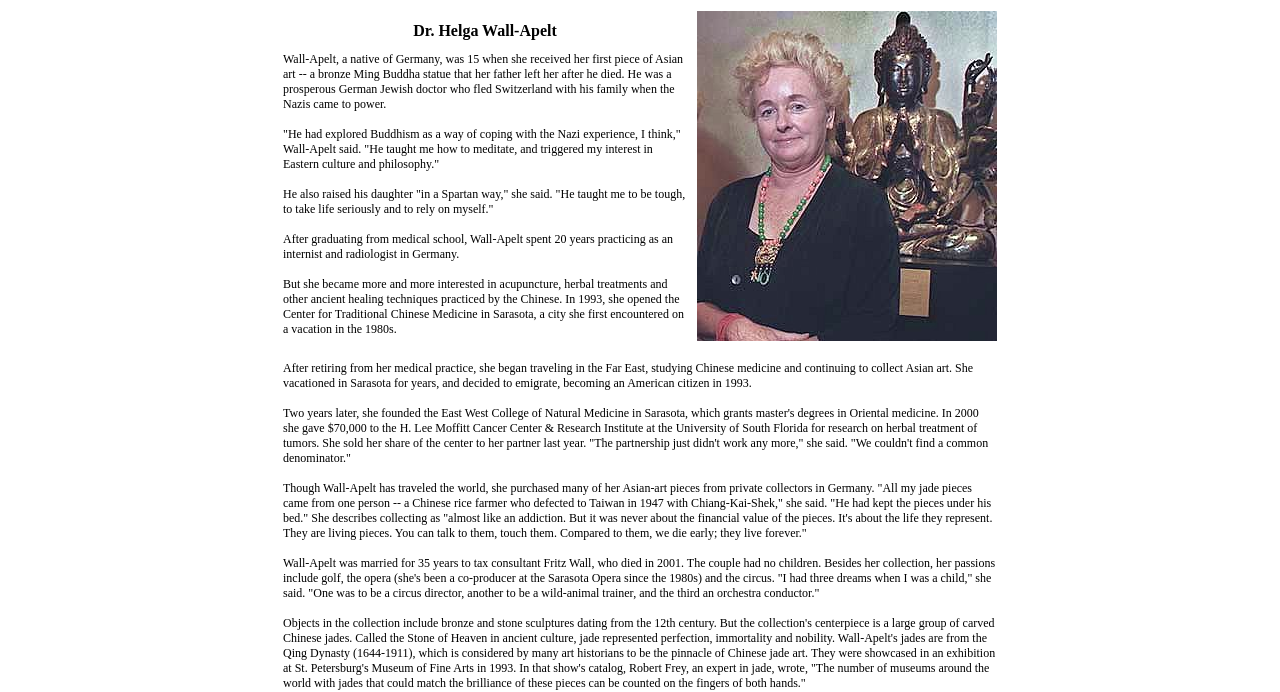What is Dr. Helga Wall-Apelt's profession?
Respond to the question with a well-detailed and thorough answer.

Based on the webpage content, Dr. Helga Wall-Apelt is a doctor who practiced as an internist and radiologist in Germany for 20 years before opening the Center for Traditional Chinese Medicine in Sarasota.